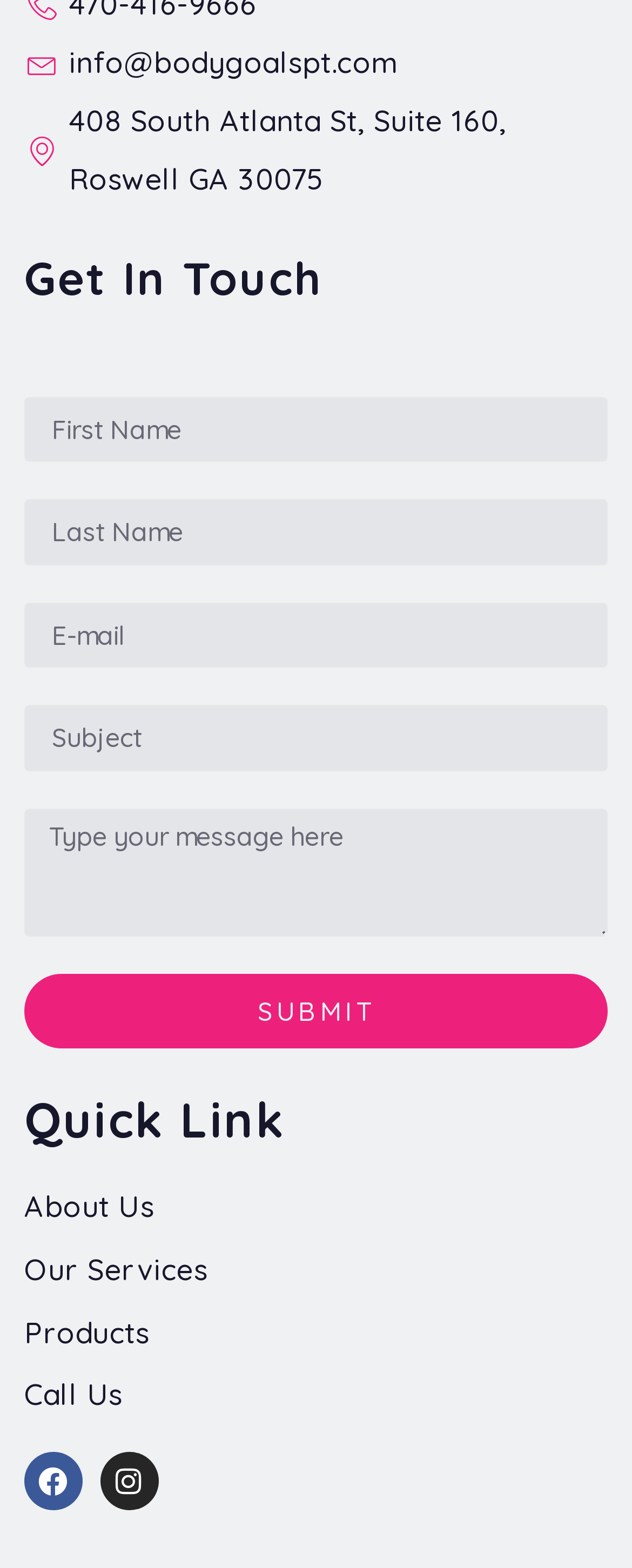Please find the bounding box coordinates of the element that you should click to achieve the following instruction: "Visit about us page". The coordinates should be presented as four float numbers between 0 and 1: [left, top, right, bottom].

[0.038, 0.755, 0.962, 0.785]